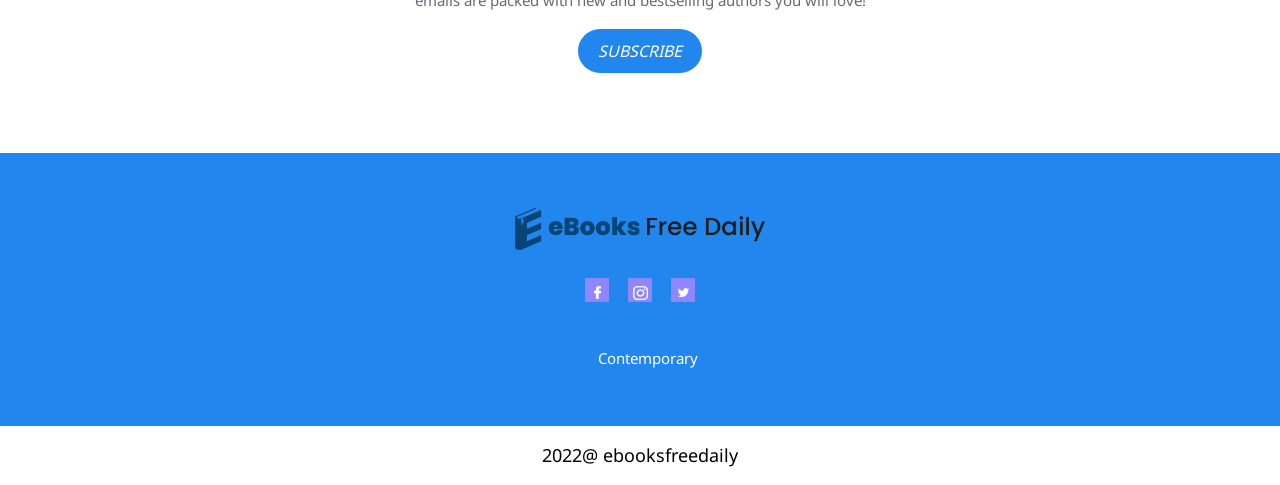Please reply to the following question with a single word or a short phrase:
What is the year mentioned at the bottom of the webpage?

2022